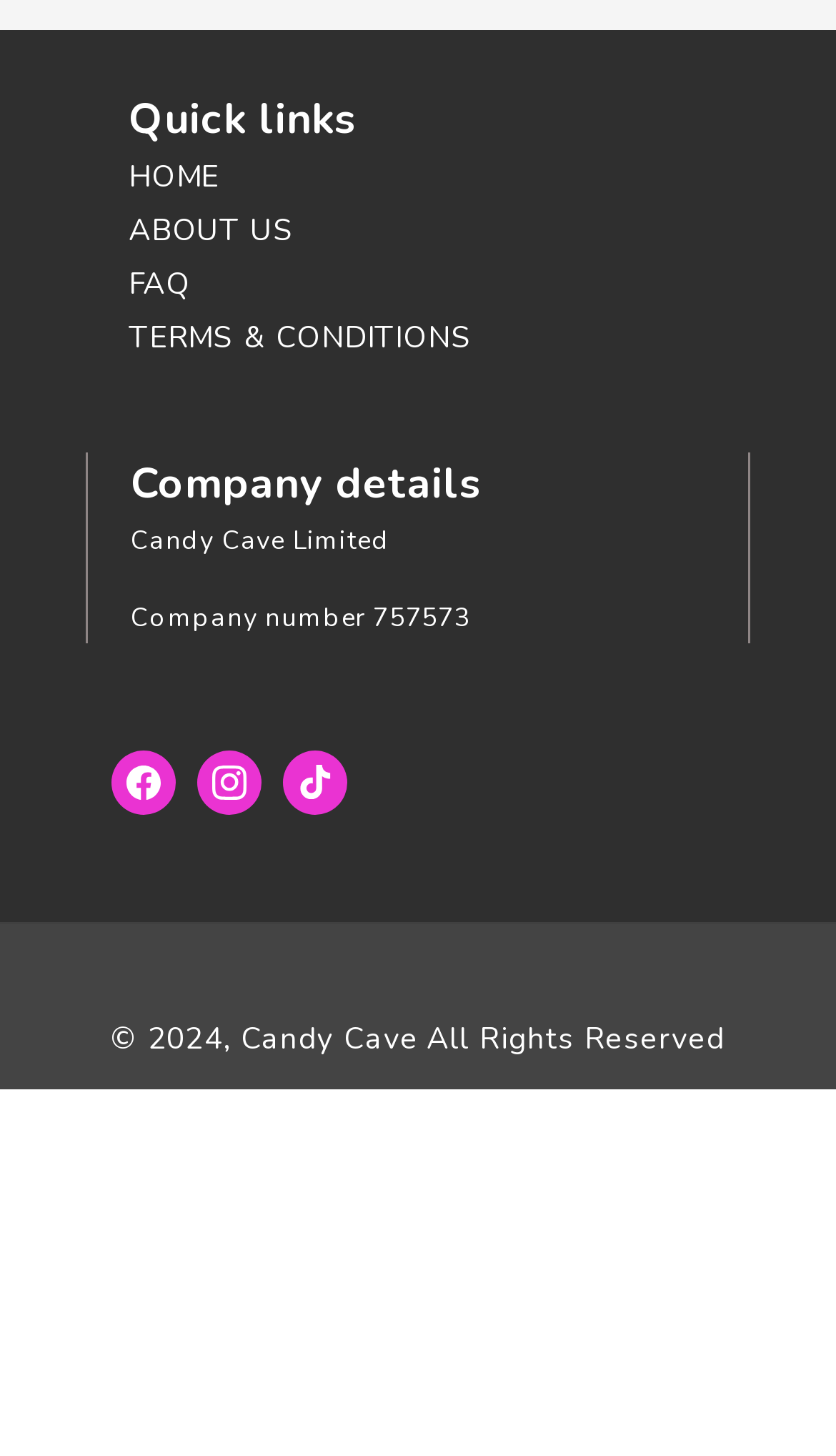Provide the bounding box coordinates of the HTML element described by the text: "Instagram".

[0.223, 0.752, 0.326, 0.826]